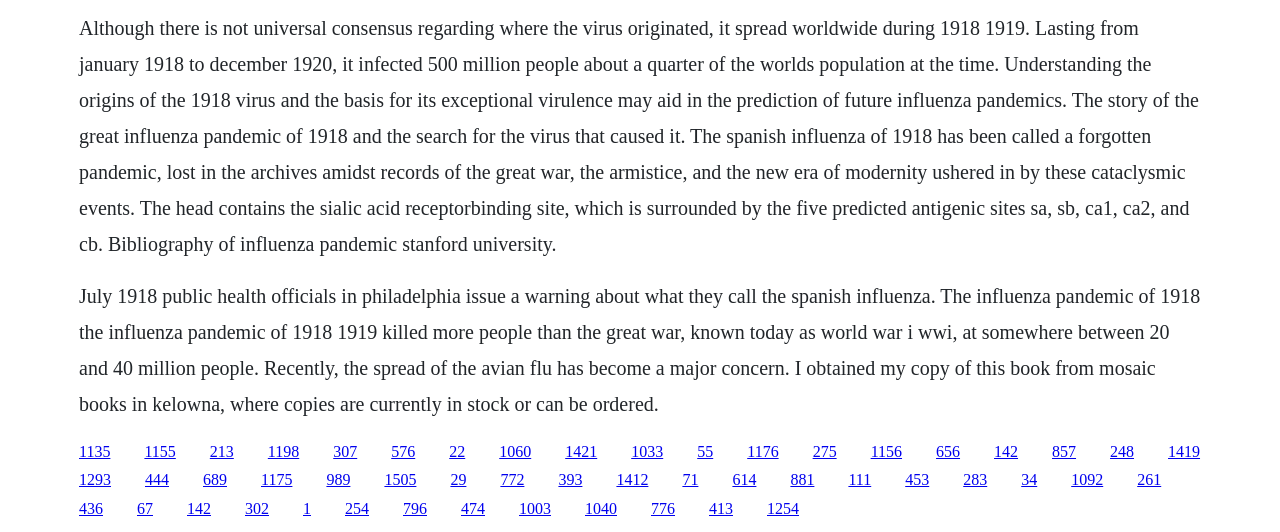What is the name of the university mentioned in the text? Look at the image and give a one-word or short phrase answer.

Stanford University